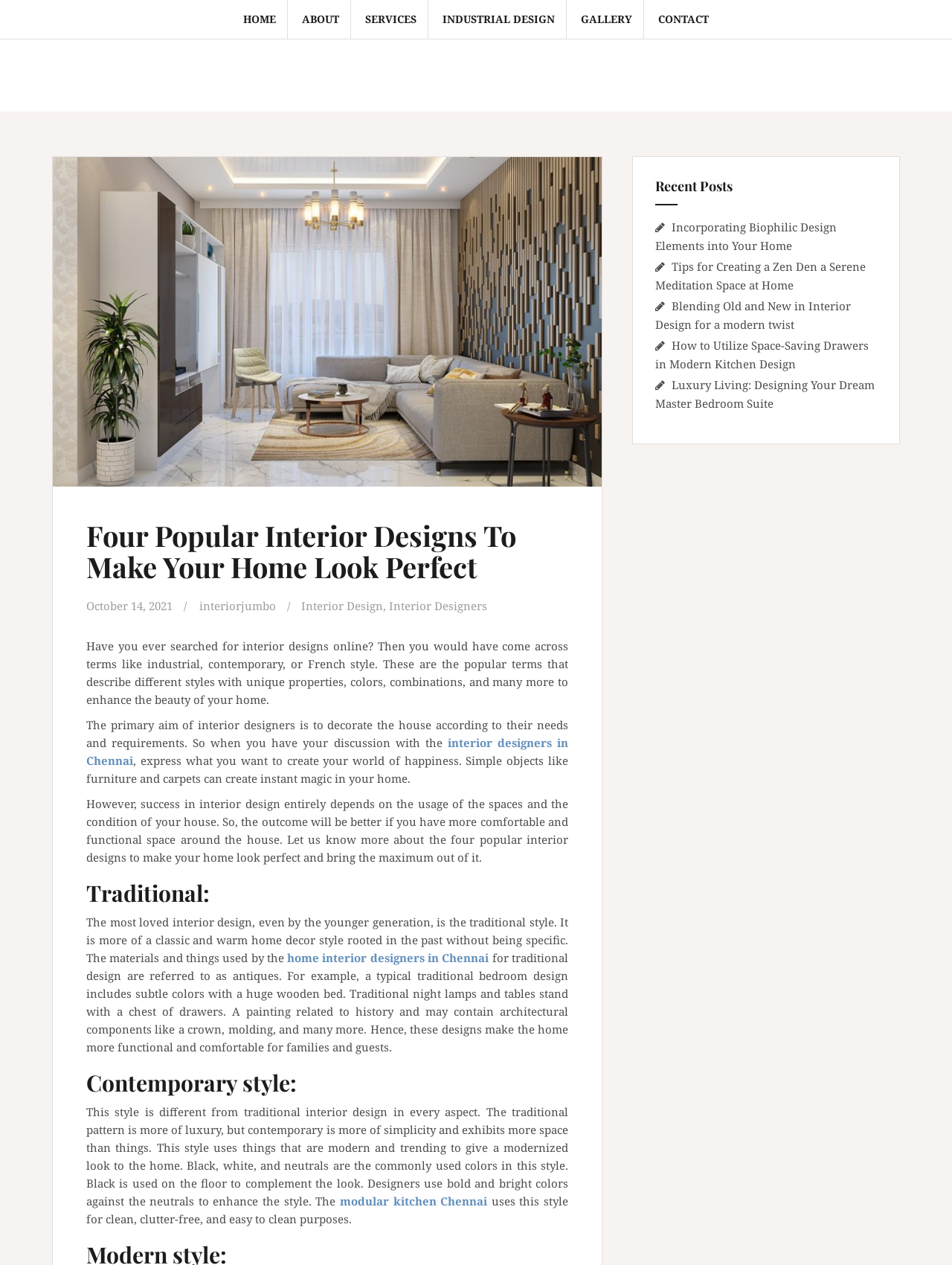Please locate the bounding box coordinates of the element that should be clicked to achieve the given instruction: "Click on the 'HOME' link".

[0.255, 0.009, 0.29, 0.022]